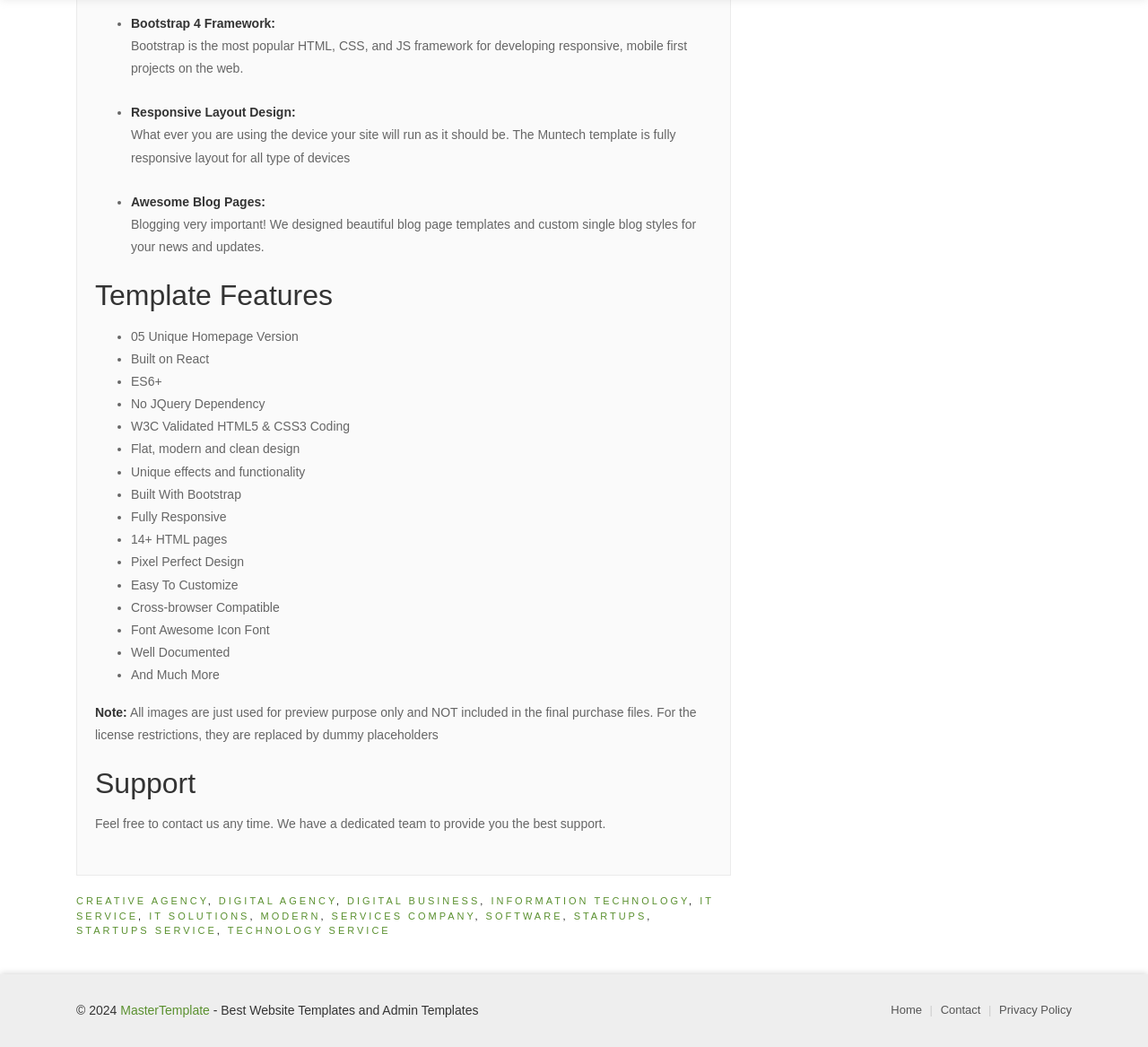Please specify the bounding box coordinates of the clickable region to carry out the following instruction: "Contact us". The coordinates should be four float numbers between 0 and 1, in the format [left, top, right, bottom].

[0.819, 0.958, 0.854, 0.971]